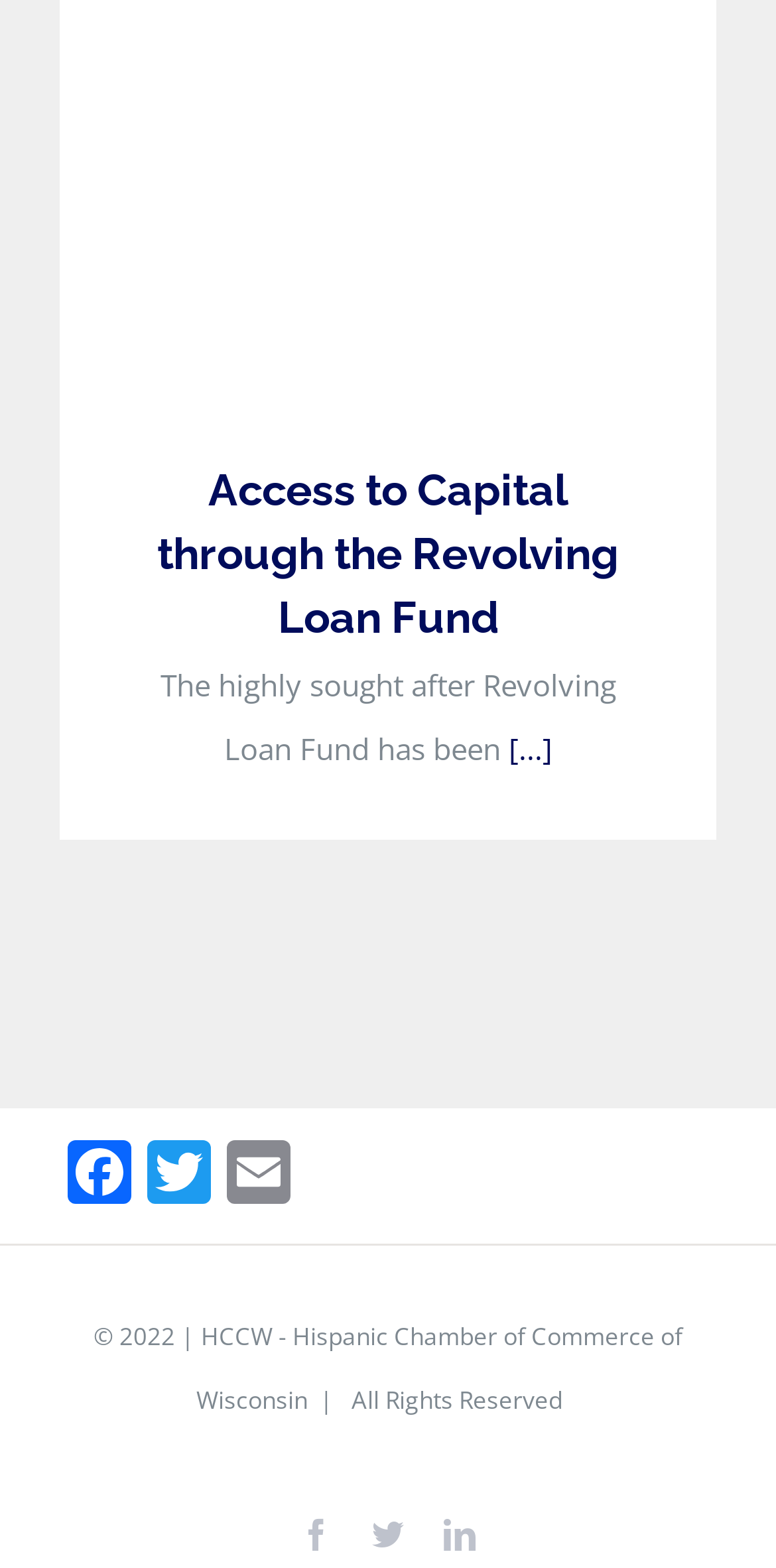Can you find the bounding box coordinates of the area I should click to execute the following instruction: "Learn more about the Revolving Loan Fund"?

[0.203, 0.296, 0.797, 0.41]